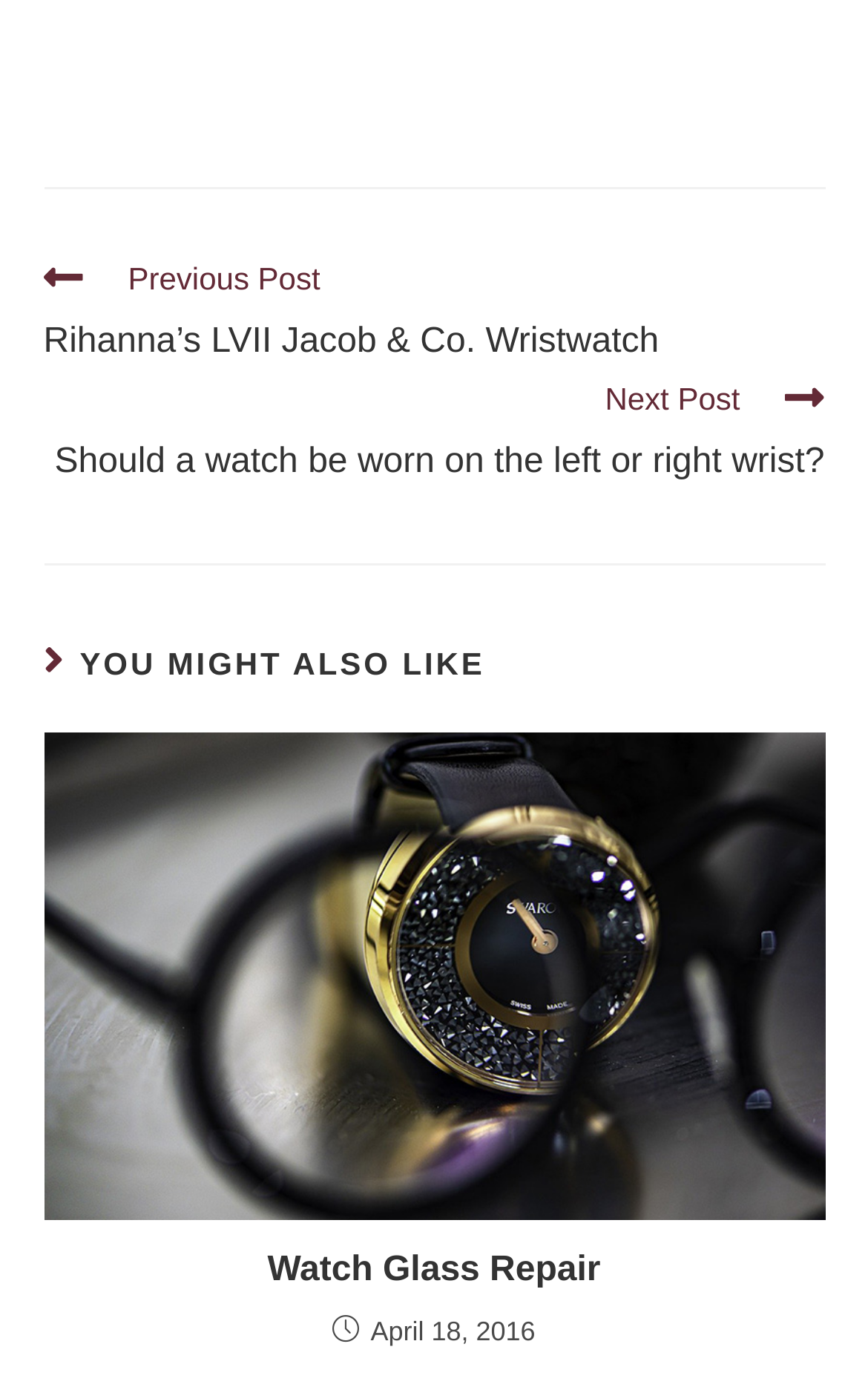Provide a one-word or short-phrase response to the question:
What is the previous post about?

Rihanna’s LVII Jacob & Co. Wristwatch